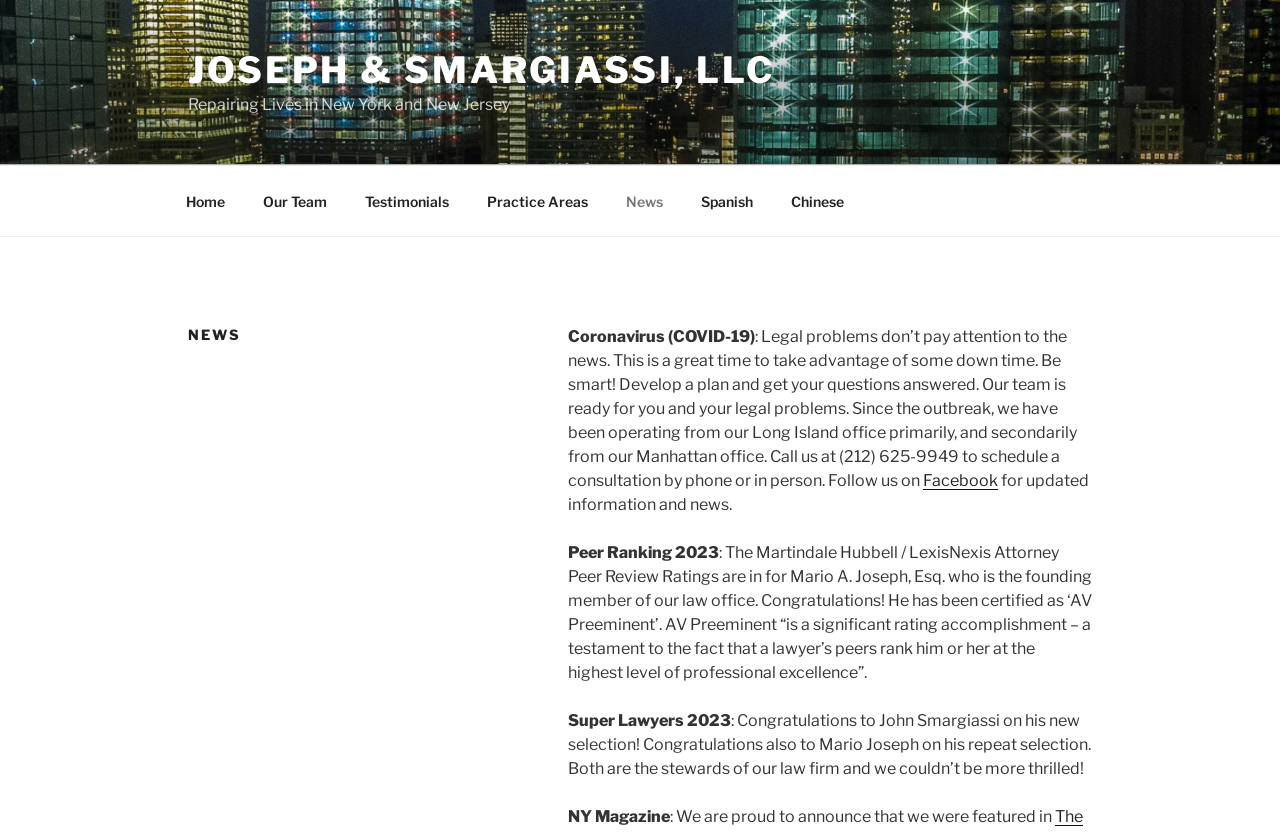What is the name of the law firm?
Please respond to the question with a detailed and well-explained answer.

The name of the law firm can be found in the link at the top of the page, which says 'JOSEPH & SMARGIASSI, LLC'. This is likely the name of the law firm that the website belongs to.